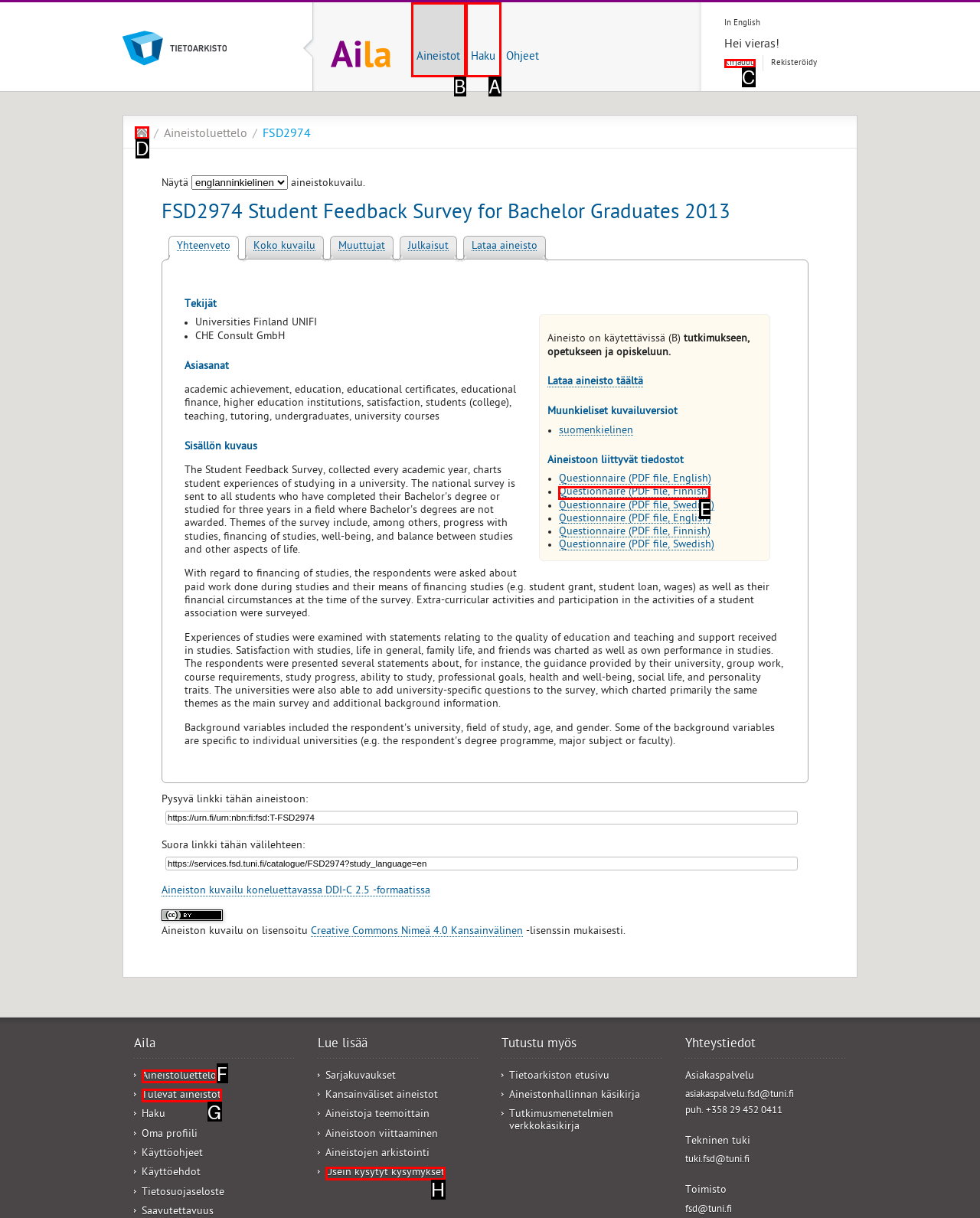To perform the task "Click on Aineistot", which UI element's letter should you select? Provide the letter directly.

B